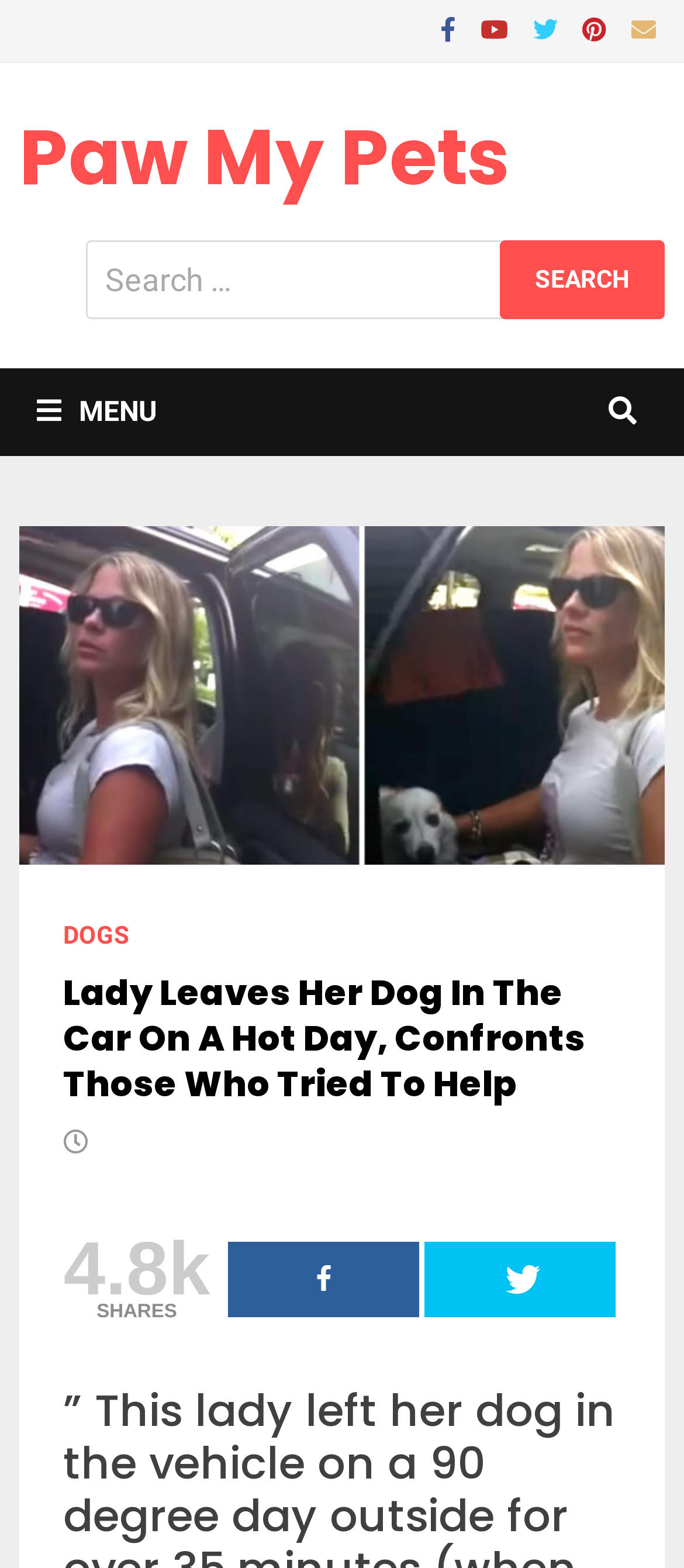Locate the bounding box coordinates of the segment that needs to be clicked to meet this instruction: "Click the tweet button".

[0.62, 0.792, 0.9, 0.84]